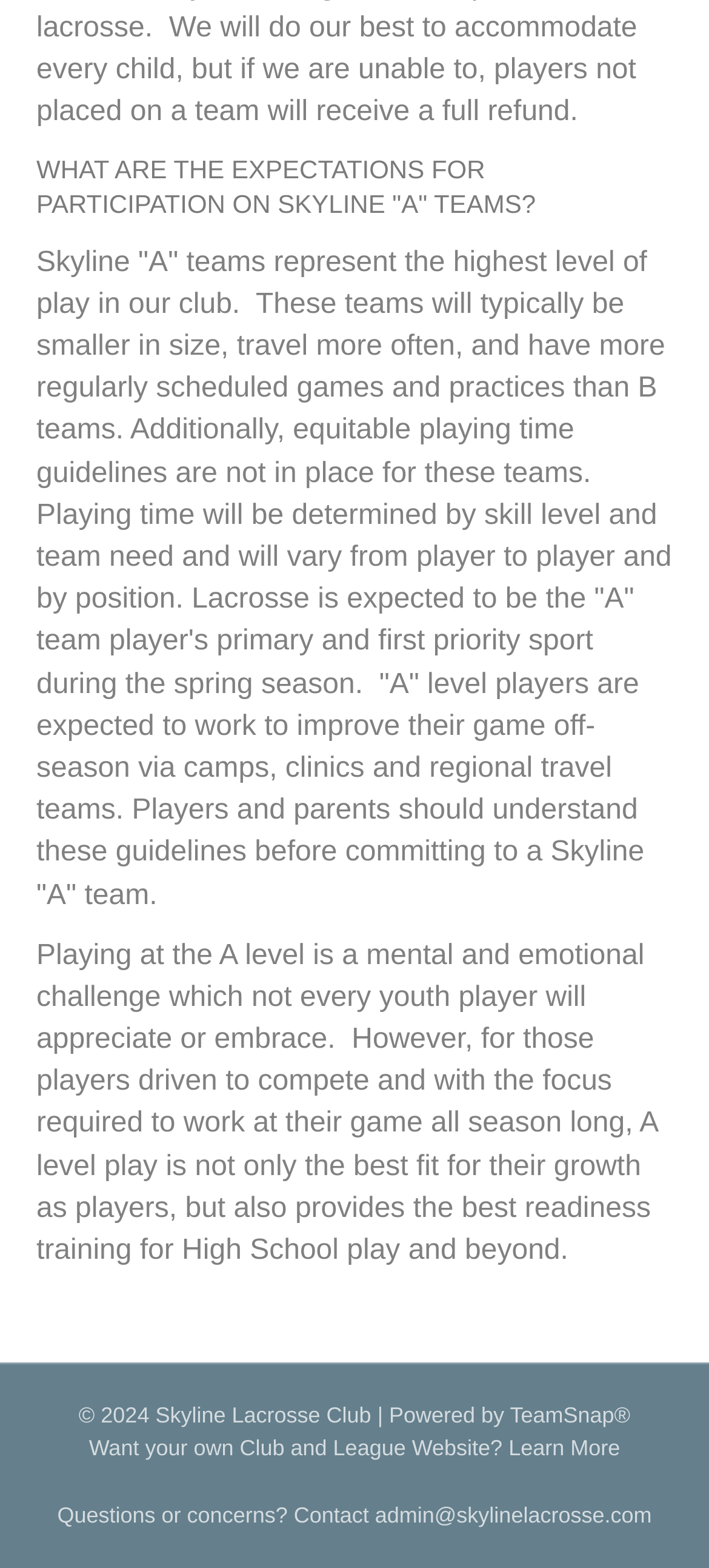What is the name of the platform that powers the website?
Using the information from the image, answer the question thoroughly.

The webpage has a footer section that mentions 'Powered by TeamSnap®', which indicates that the website is built on or uses the TeamSnap platform.